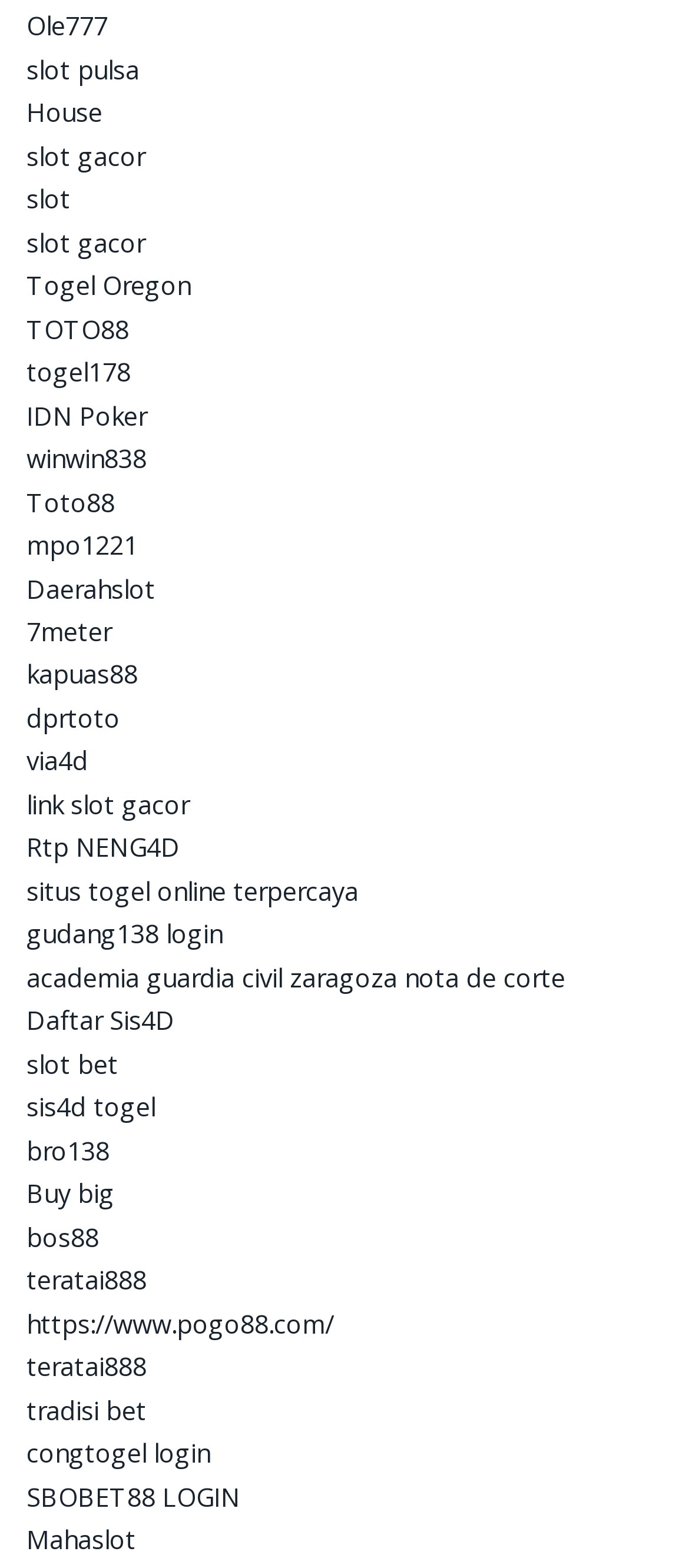Identify the bounding box coordinates necessary to click and complete the given instruction: "Click on Ole777".

[0.038, 0.006, 0.156, 0.027]